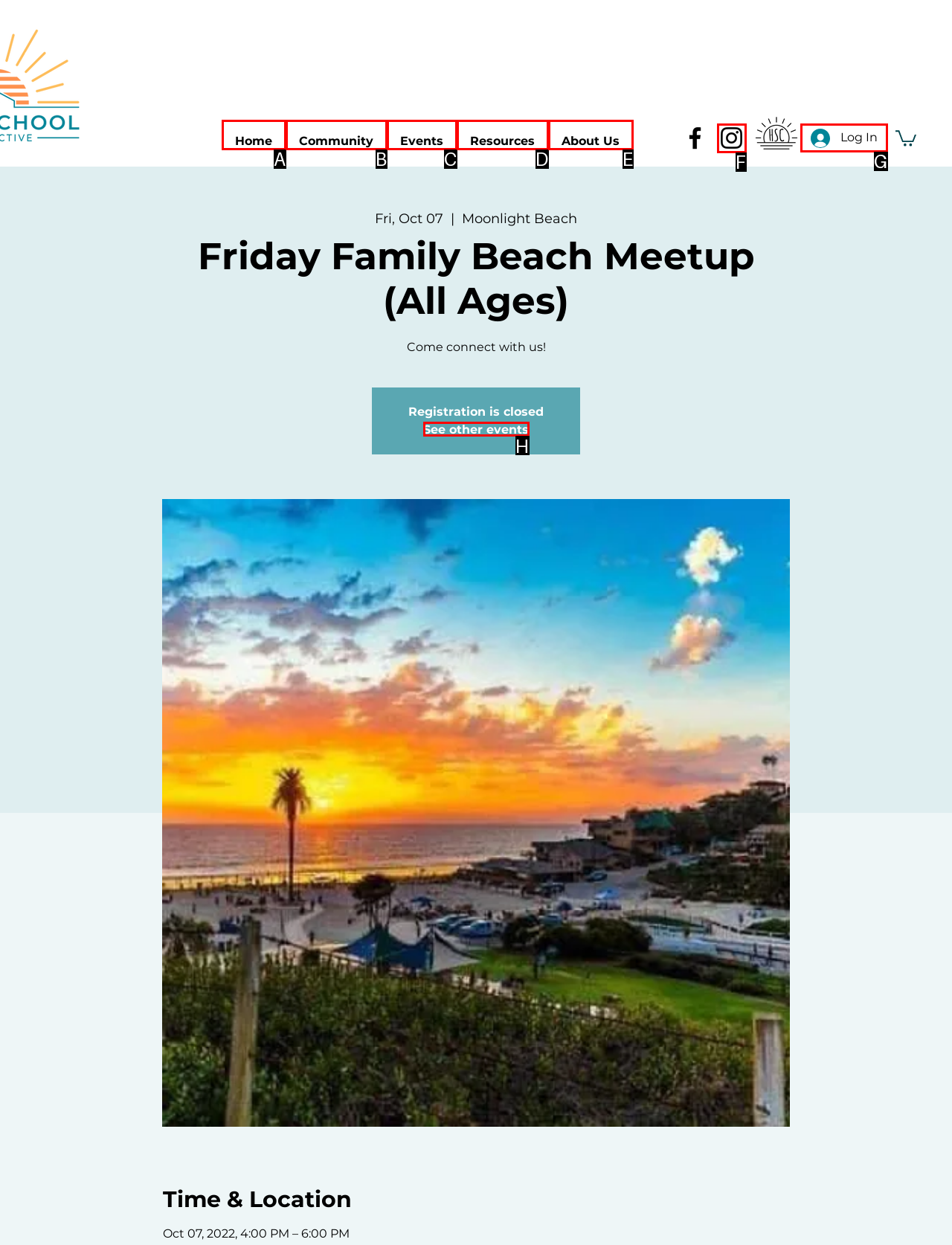Using the description: aria-label="Instagram", find the corresponding HTML element. Provide the letter of the matching option directly.

F